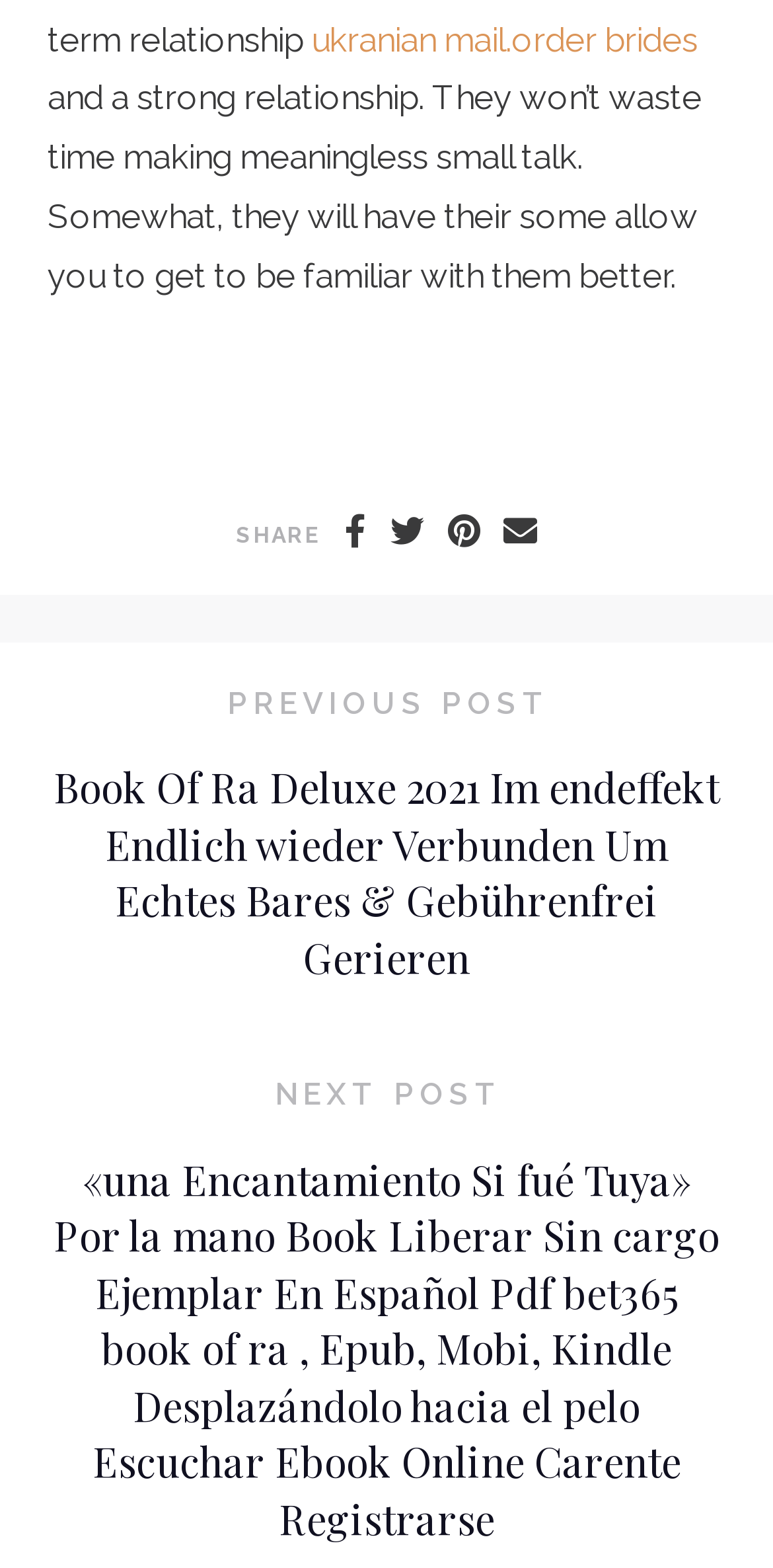Identify the bounding box for the described UI element. Provide the coordinates in (top-left x, top-left y, bottom-right x, bottom-right y) format with values ranging from 0 to 1: parent_node: SHARE

[0.426, 0.316, 0.474, 0.342]